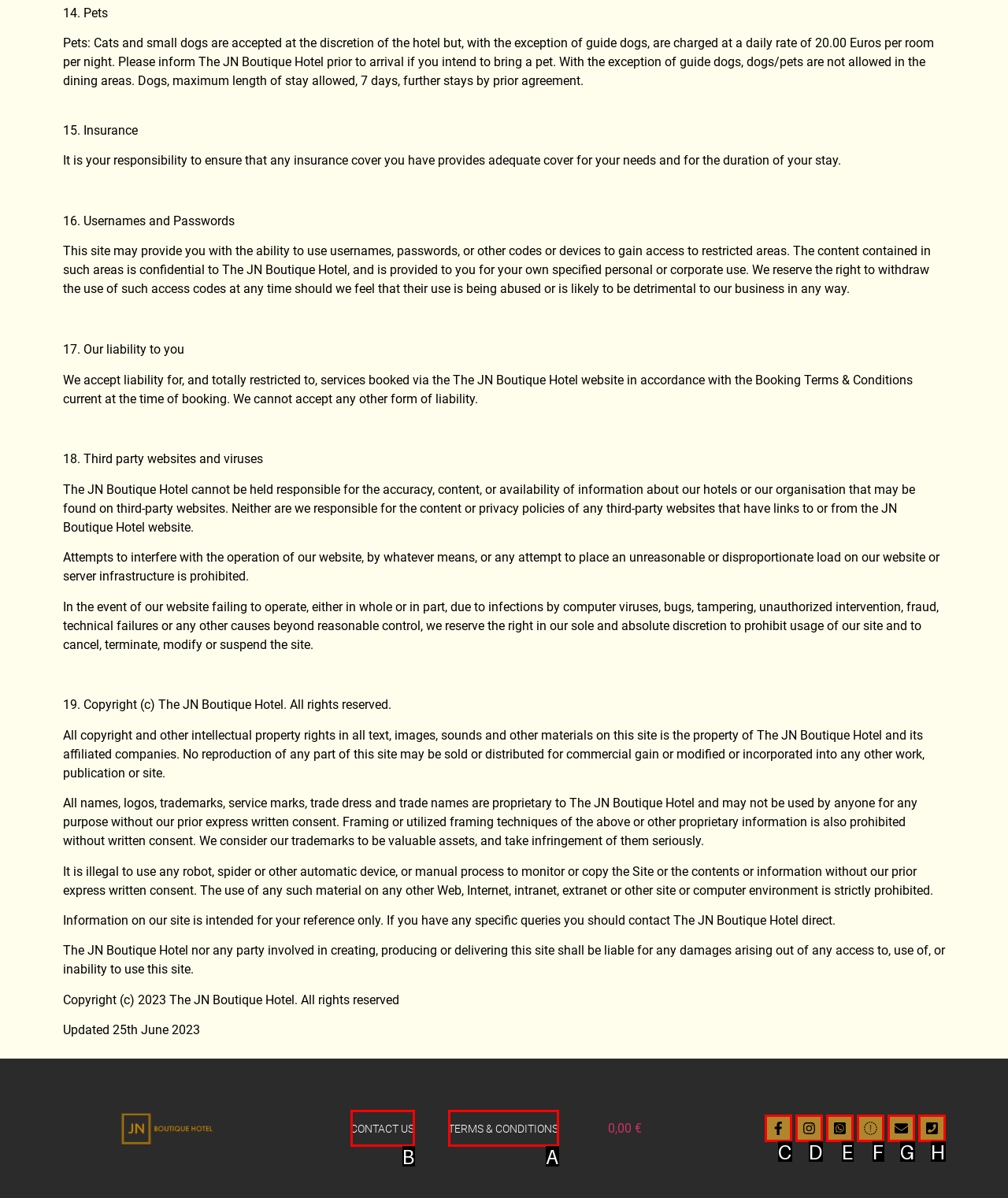Select the correct UI element to complete the task: click CONTACT US
Please provide the letter of the chosen option.

B